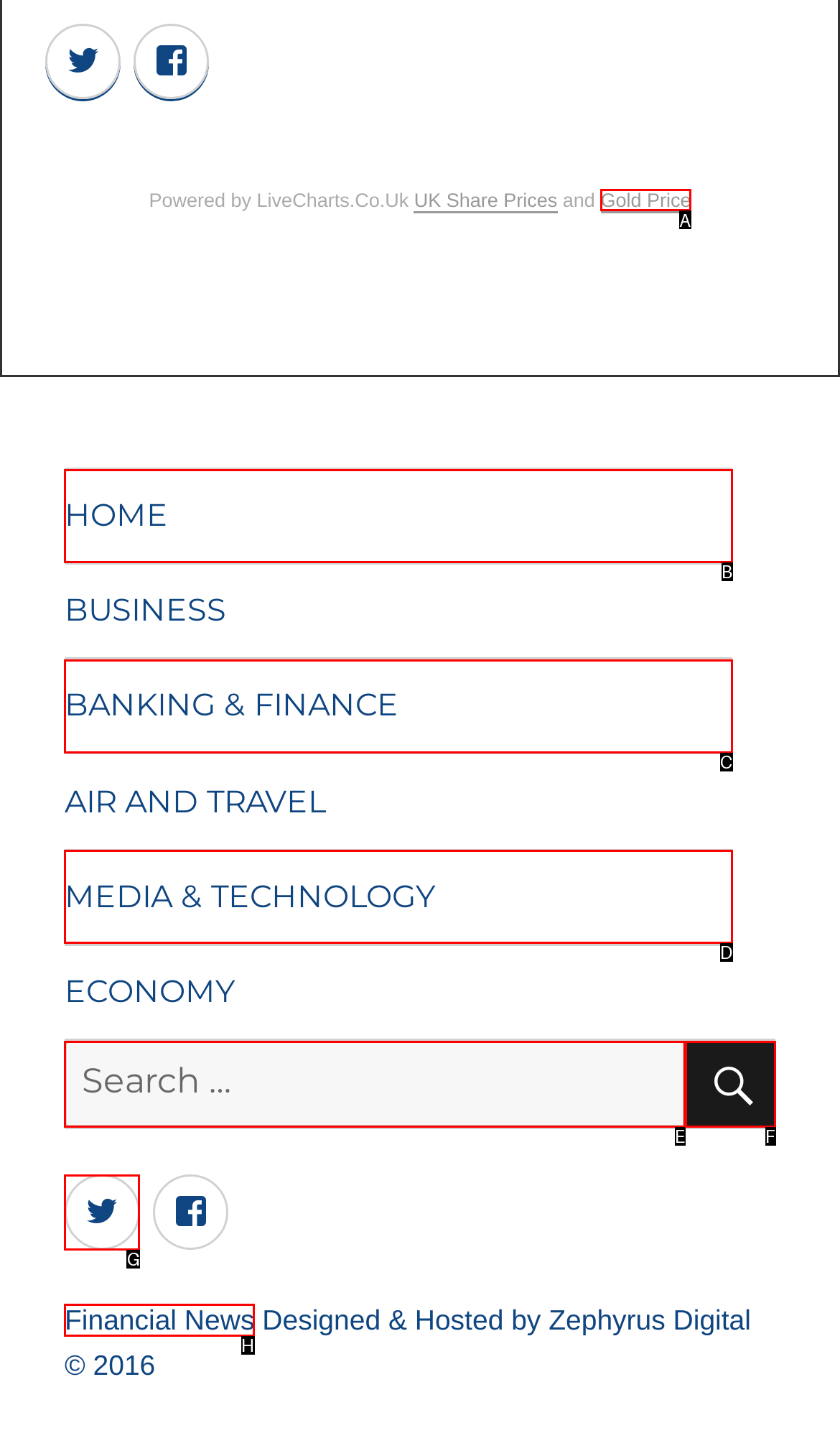Find the HTML element that corresponds to the description: Financial News. Indicate your selection by the letter of the appropriate option.

H